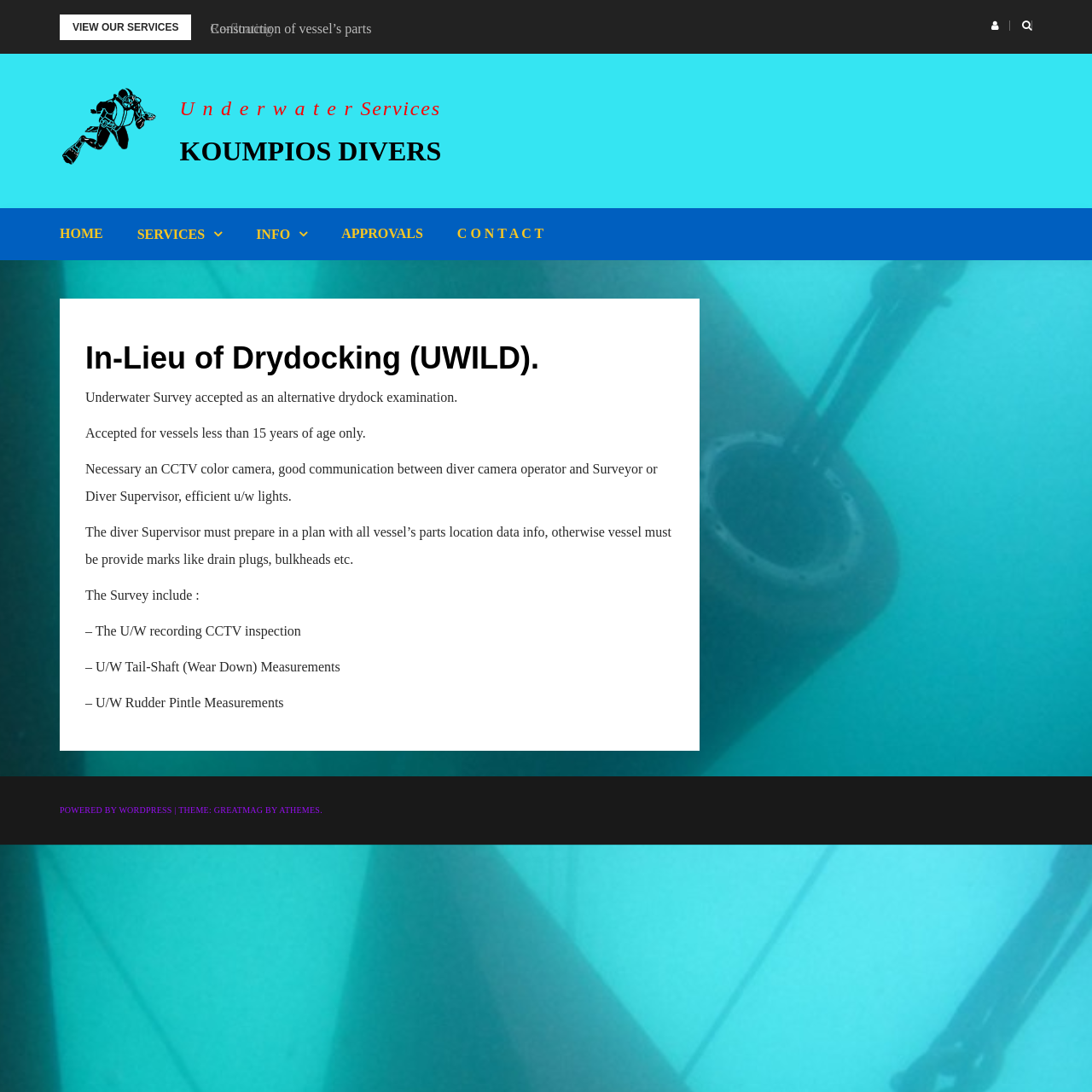Identify the bounding box coordinates of the section that should be clicked to achieve the task described: "View the 'HOME' page".

[0.039, 0.191, 0.11, 0.238]